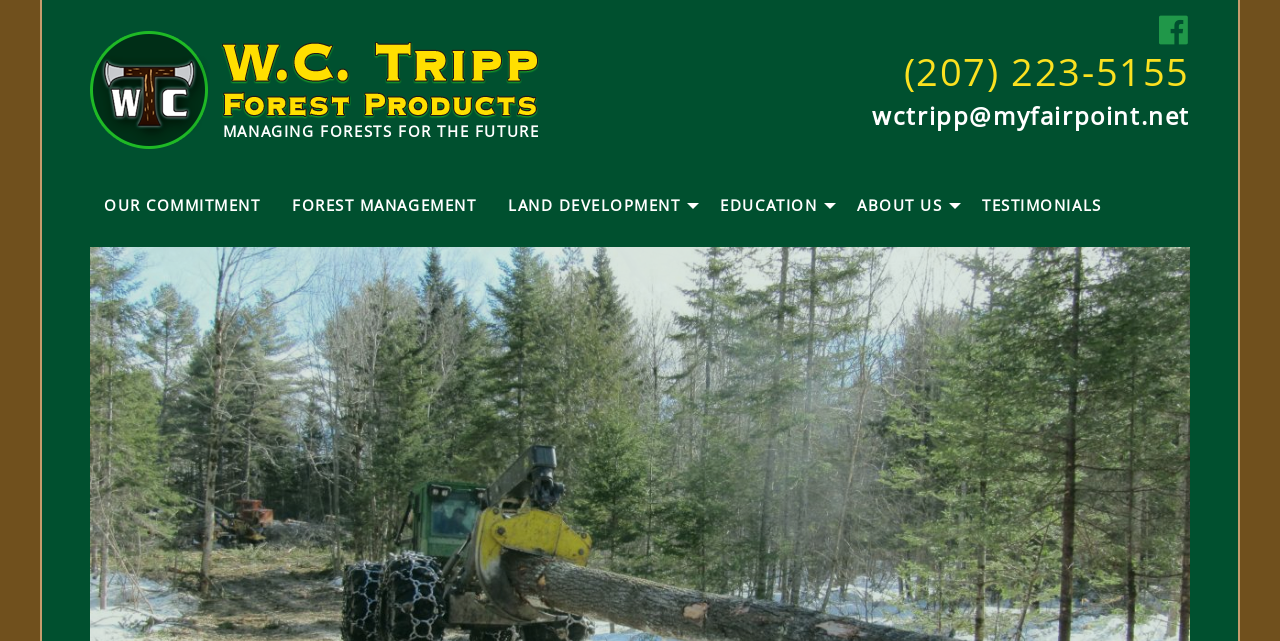Predict the bounding box coordinates of the area that should be clicked to accomplish the following instruction: "Learn about forest management". The bounding box coordinates should consist of four float numbers between 0 and 1, i.e., [left, top, right, bottom].

[0.216, 0.292, 0.384, 0.35]